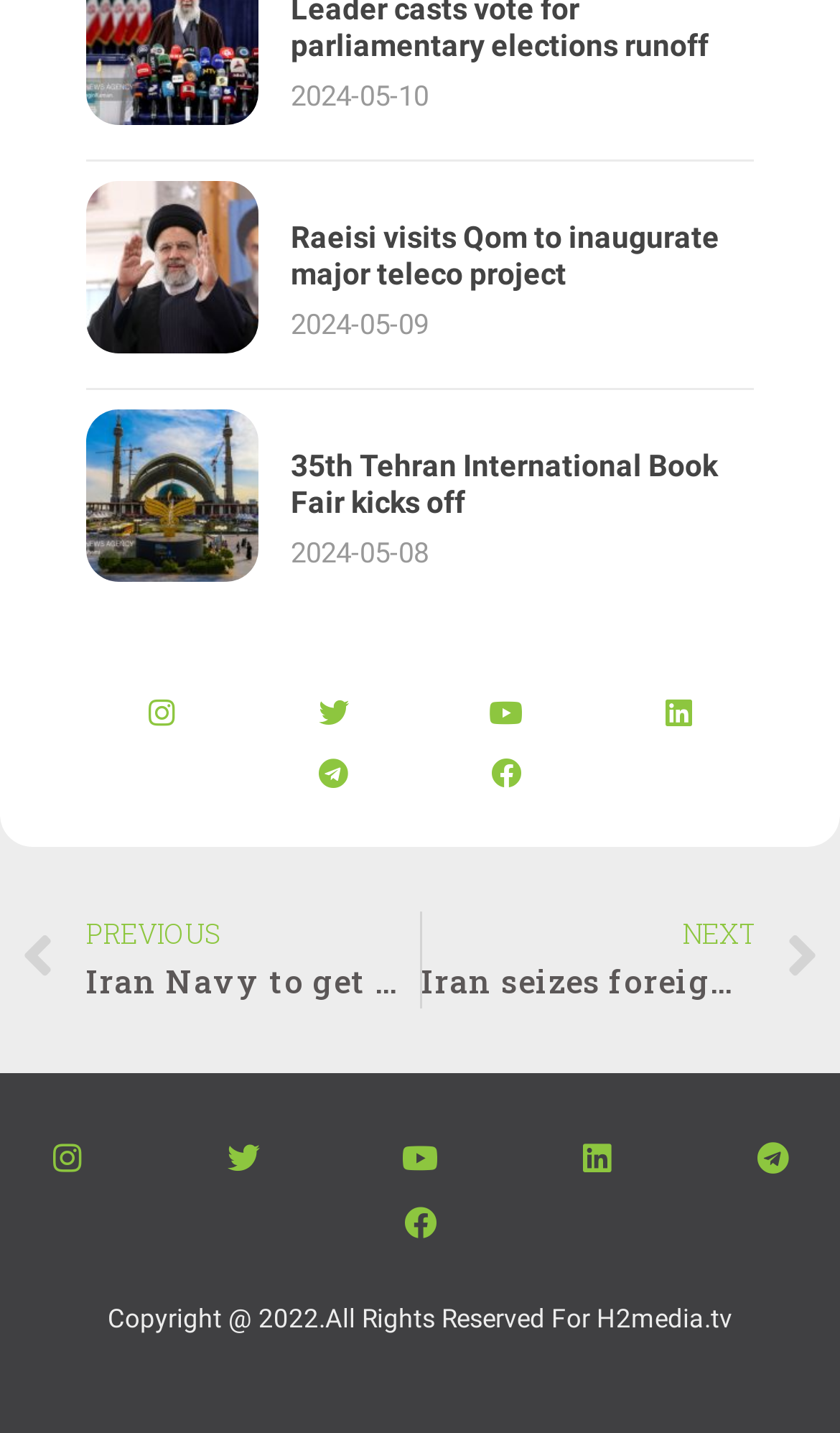Find the bounding box coordinates of the element's region that should be clicked in order to follow the given instruction: "Click on the news about Leader casts vote for parliamentary elections runoff". The coordinates should consist of four float numbers between 0 and 1, i.e., [left, top, right, bottom].

[0.103, 0.064, 0.308, 0.093]